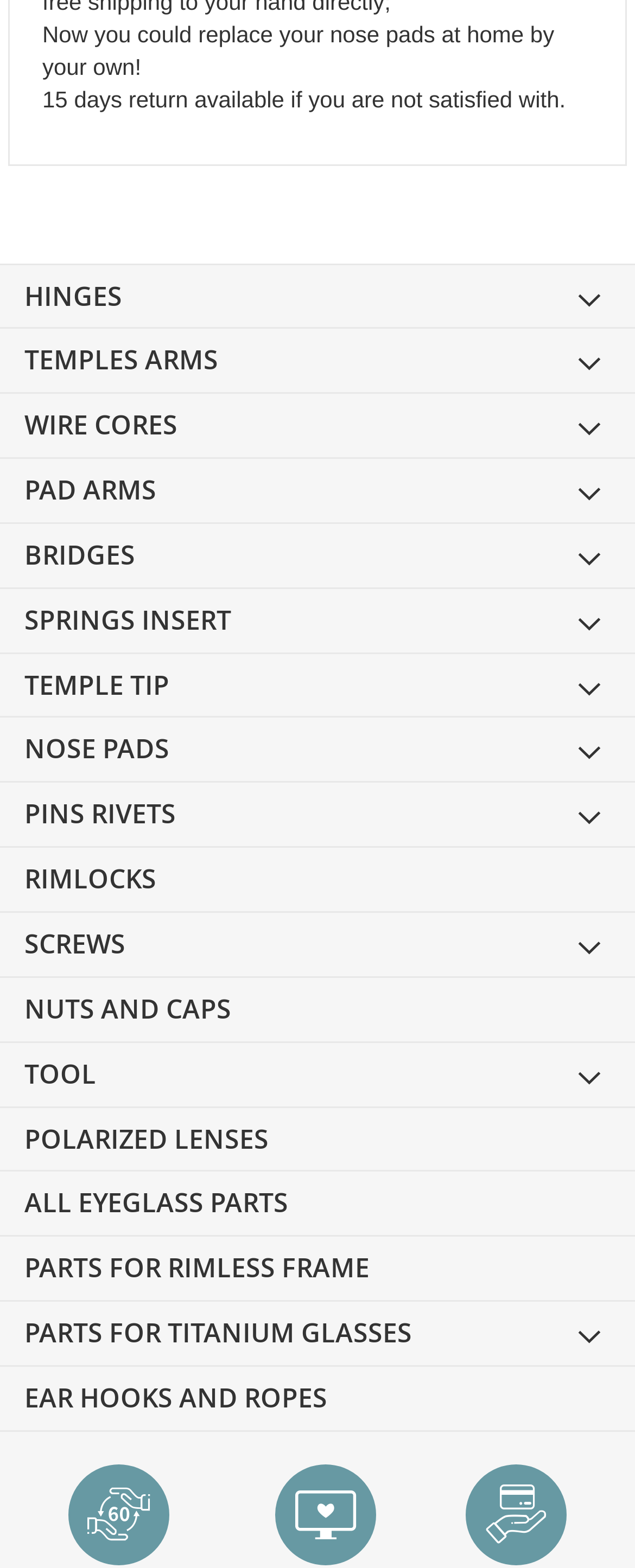Are there any parts for rimless frames available?
Please respond to the question with a detailed and thorough explanation.

By looking at the menu items, I can see that there is a specific category for 'PARTS FOR RIMLESS FRAME', which suggests that the website does offer parts for rimless frames.